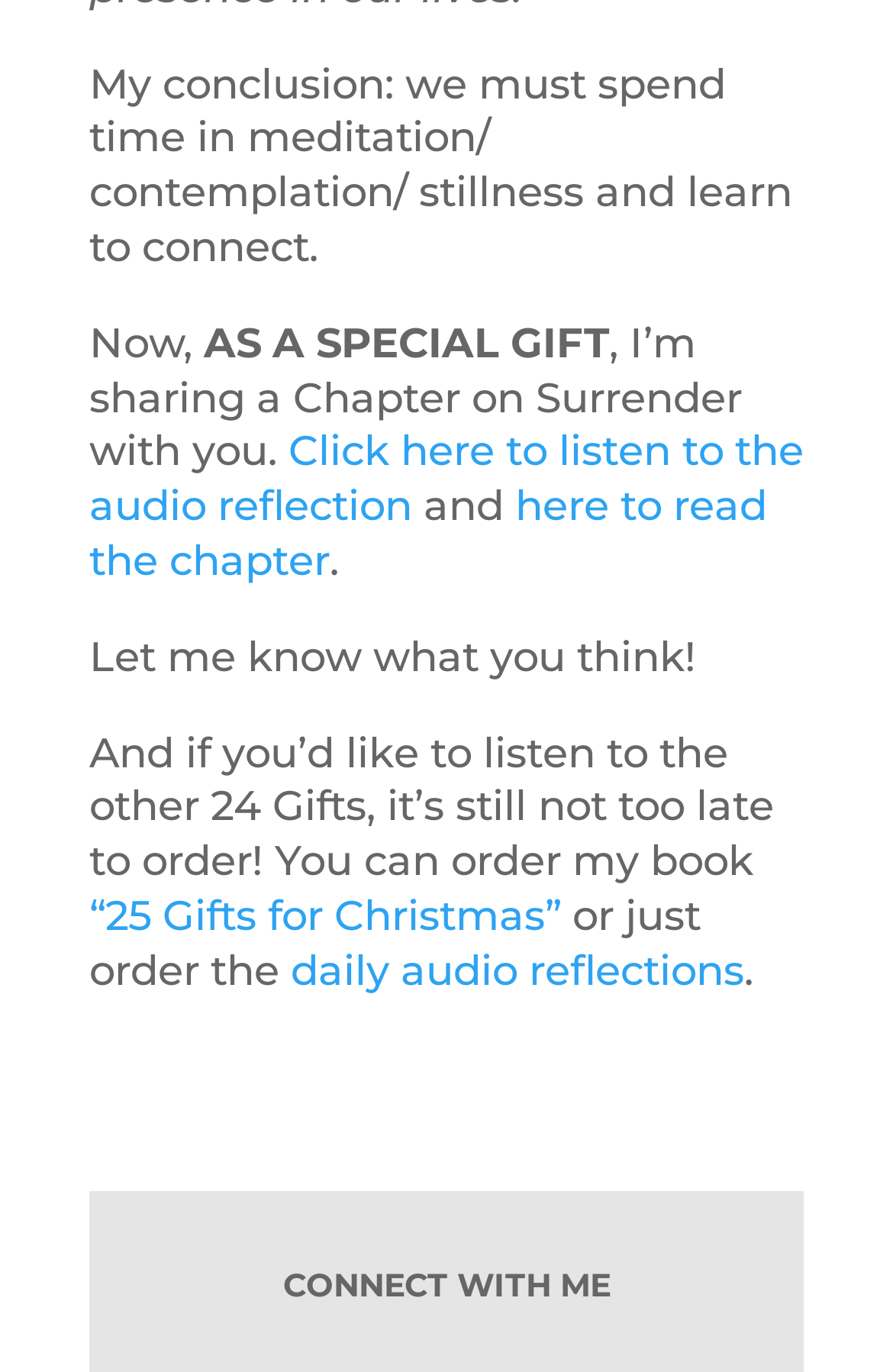Carefully examine the image and provide an in-depth answer to the question: What is the title of the book mentioned on the webpage?

The title of the book mentioned on the webpage is '25 Gifts for Christmas', which is a link that can be clicked to order the book.